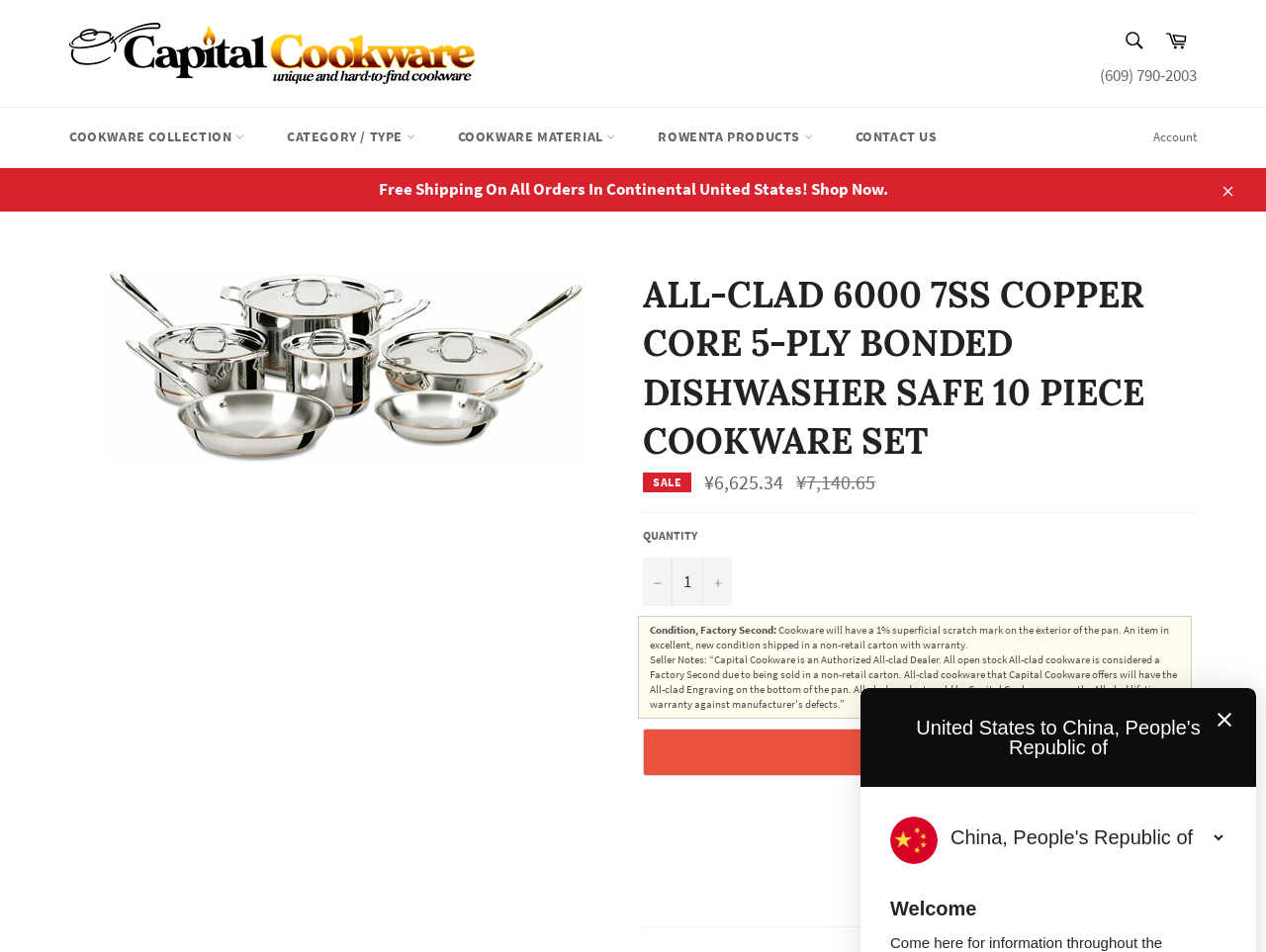Answer the following query with a single word or phrase:
What is the condition of the cookware?

Factory Second